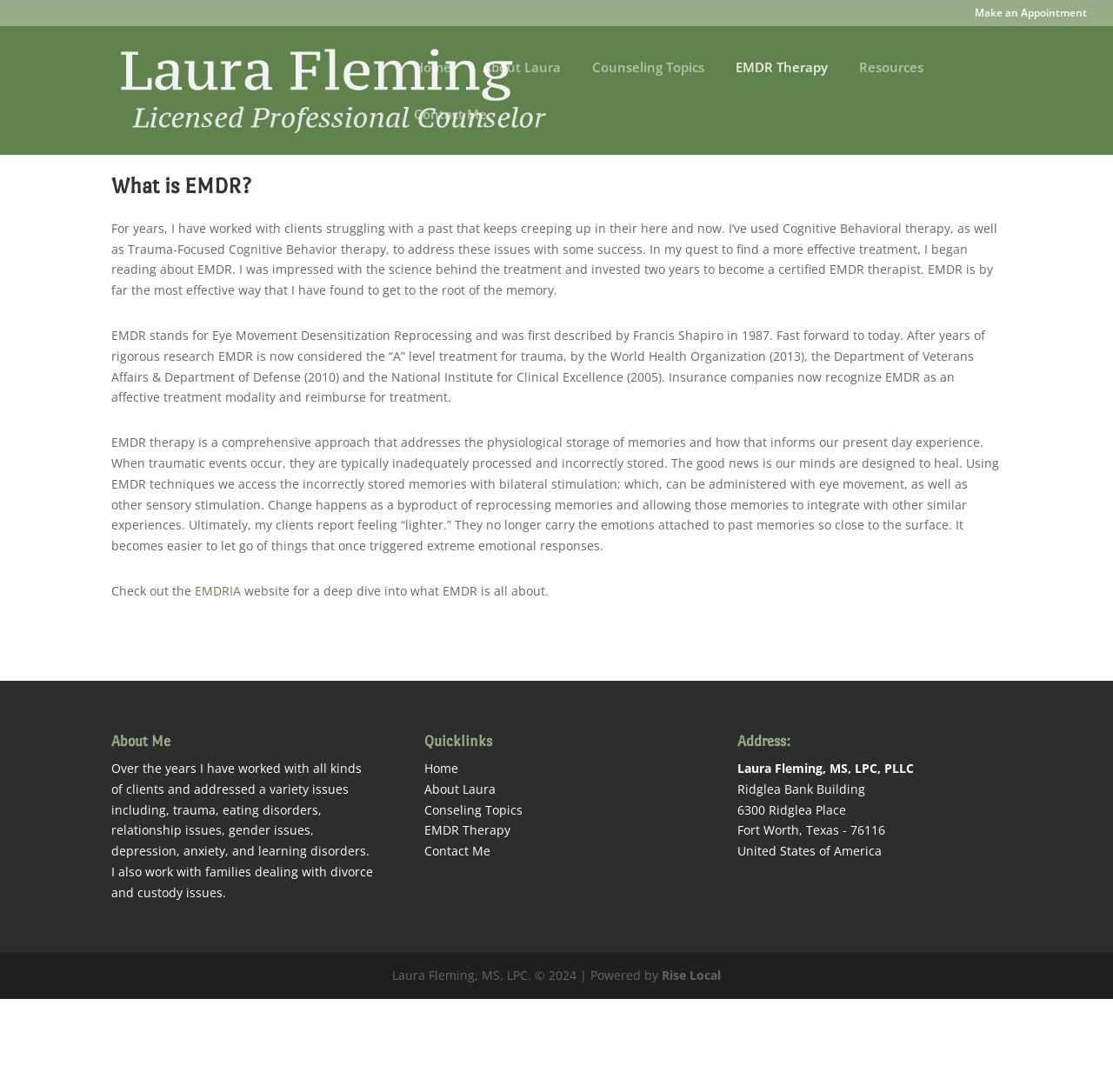Determine the bounding box coordinates of the region to click in order to accomplish the following instruction: "Make an appointment". Provide the coordinates as four float numbers between 0 and 1, specifically [left, top, right, bottom].

[0.876, 0.007, 0.977, 0.024]